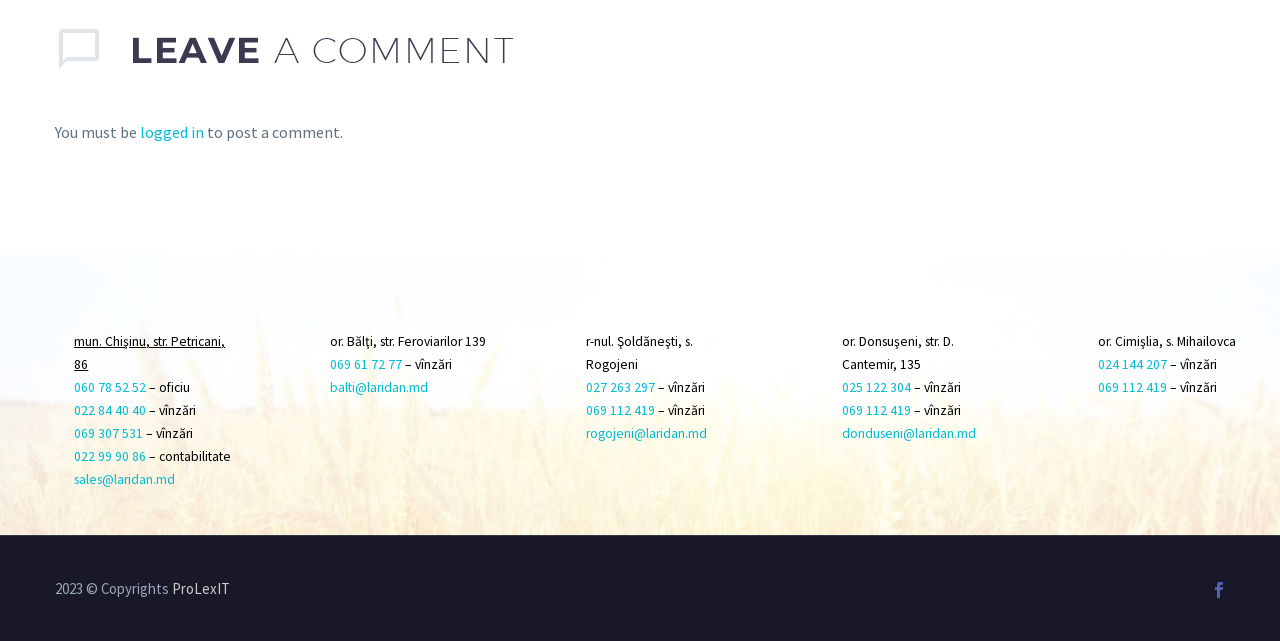Provide a single word or phrase answer to the question: 
What is the company's contact email in Chişinu?

sales@laridan.md